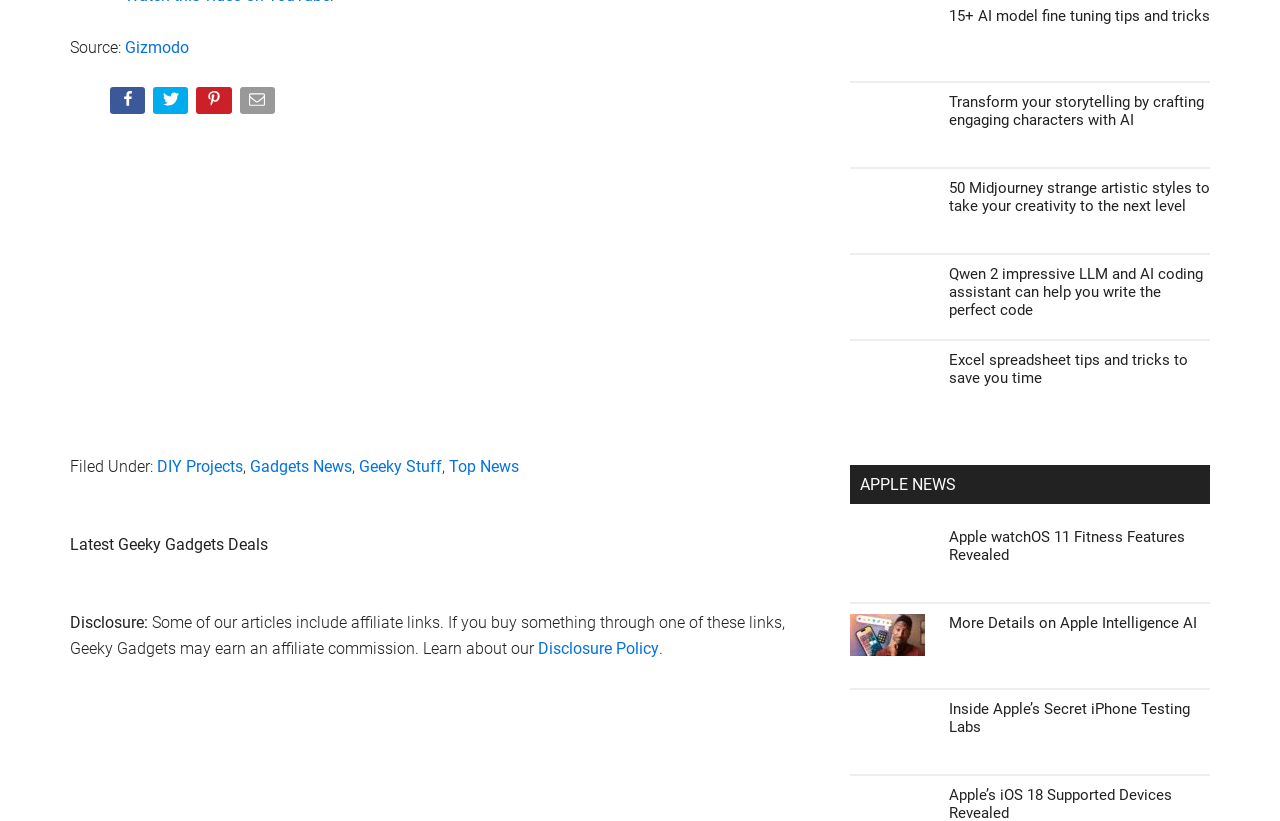What is the section title of the articles starting from 'Apple watchOS 11 Fitness Features Revealed'?
Give a detailed explanation using the information visible in the image.

The section title of the articles starting from 'Apple watchOS 11 Fitness Features Revealed' is 'APPLE NEWS', which is indicated by the heading above the article.